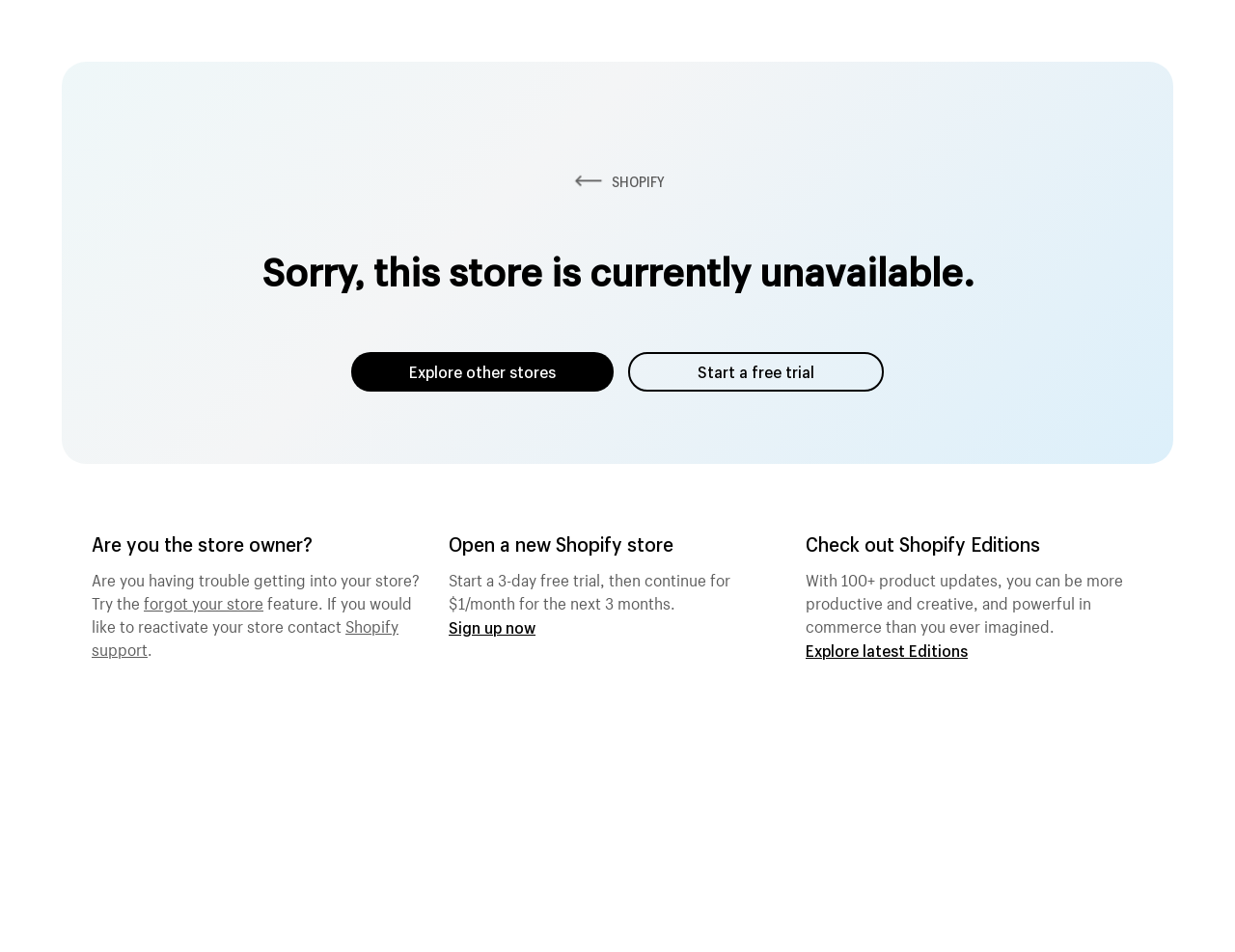Extract the text of the main heading from the webpage.

Sorry, this store is currently unavailable.